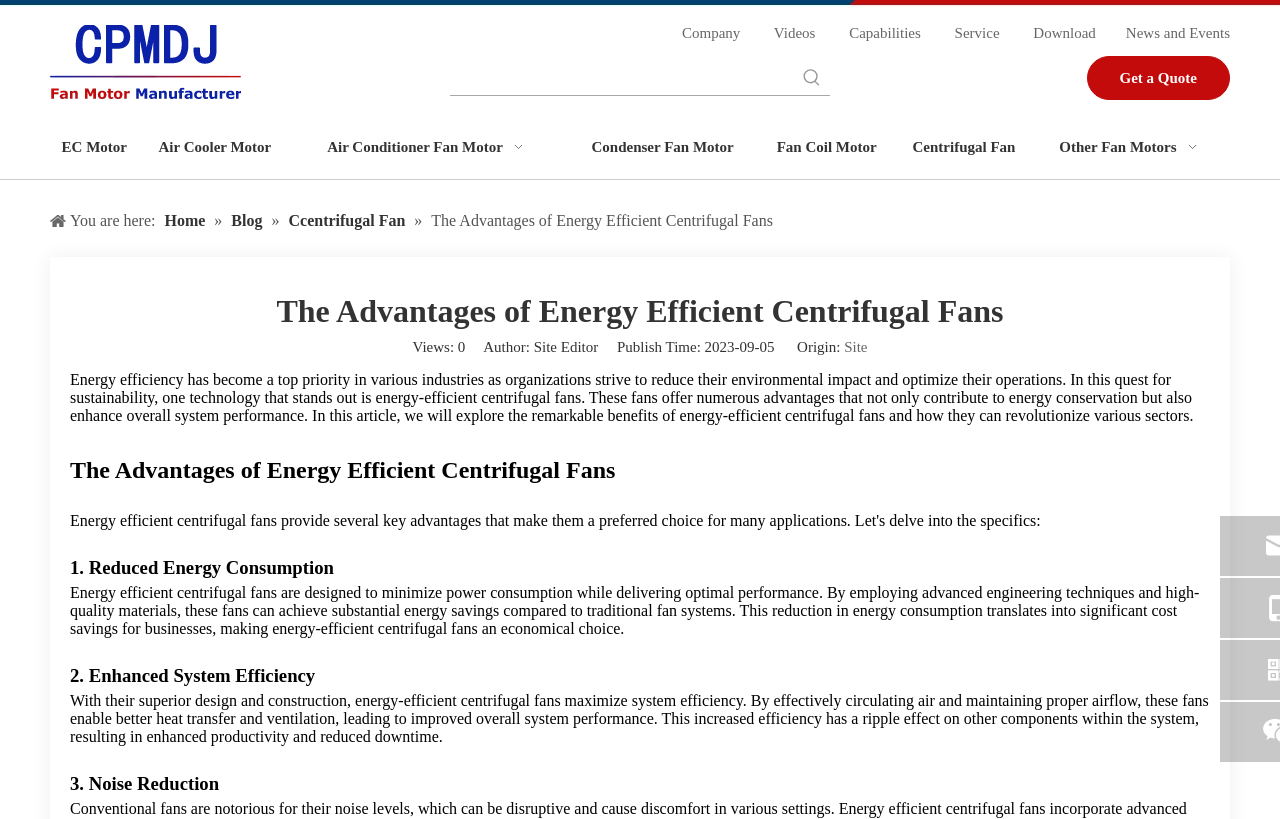What is the purpose of the 'Get a Quote' link on the webpage?
Your answer should be a single word or phrase derived from the screenshot.

To request a quote